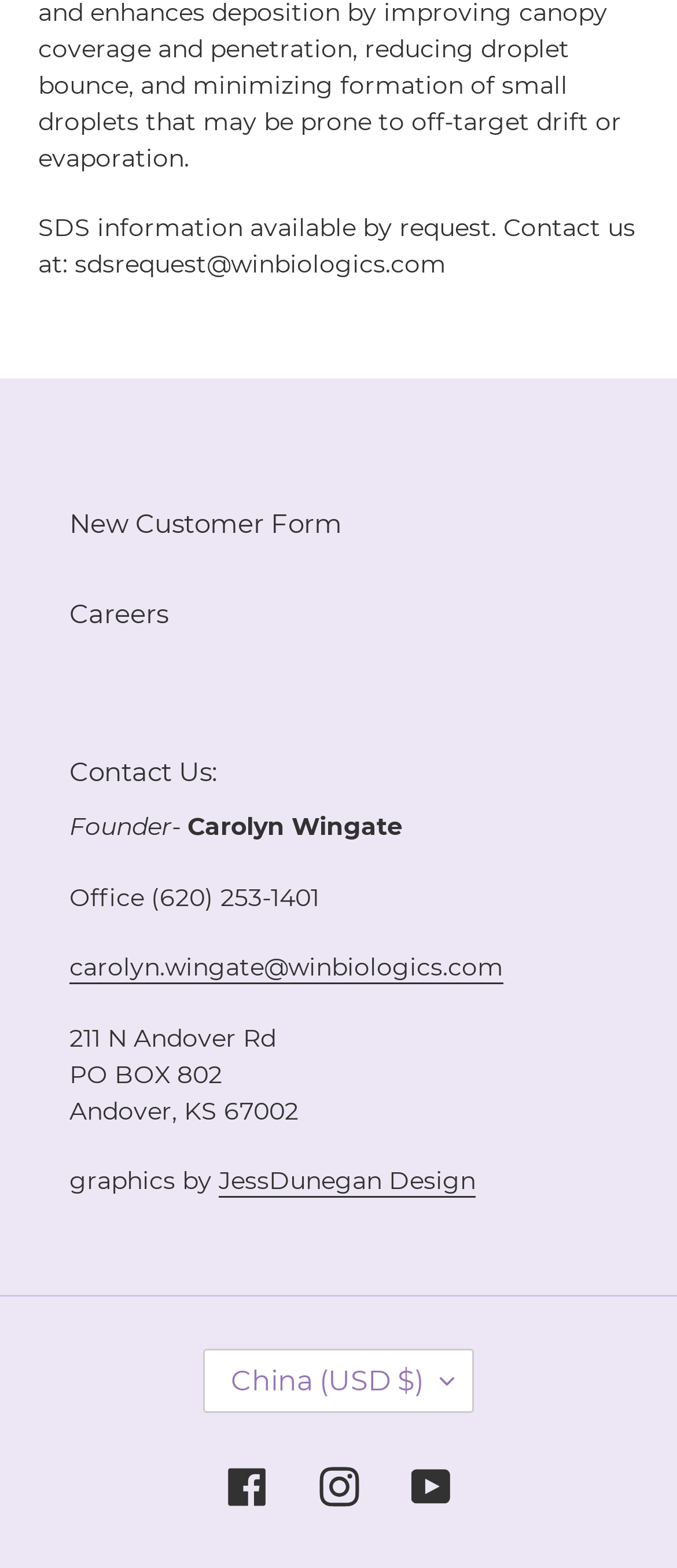What is the name of the design company that created the graphics?
Refer to the screenshot and deliver a thorough answer to the question presented.

The name of the design company can be found at the bottom of the webpage, where it says 'graphics by' followed by a link to 'JessDunegan Design'.